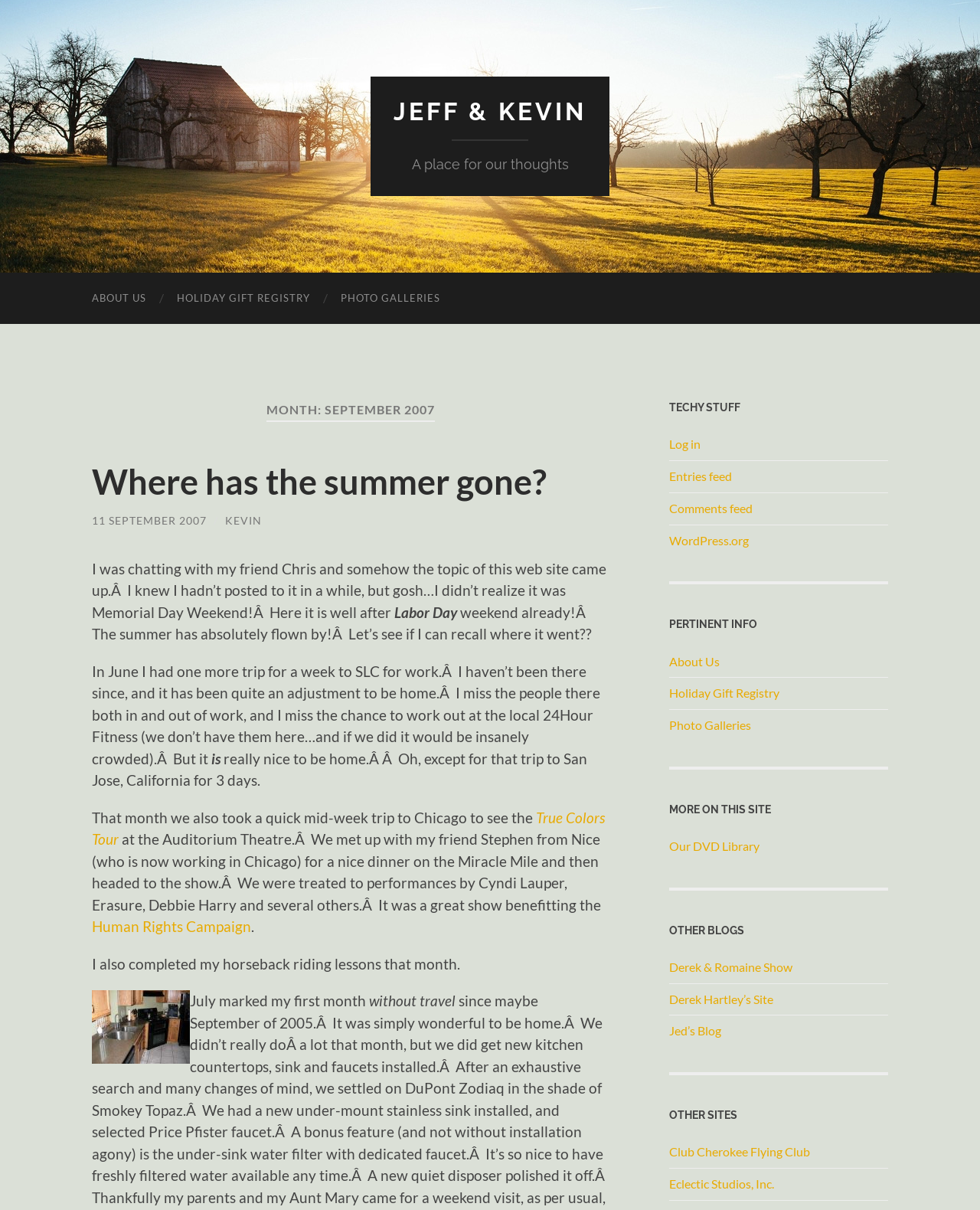Analyze the image and answer the question with as much detail as possible: 
What is the name of the website?

The name of the website is 'Jeff & Kevin' which is mentioned in the link at the top of the webpage.